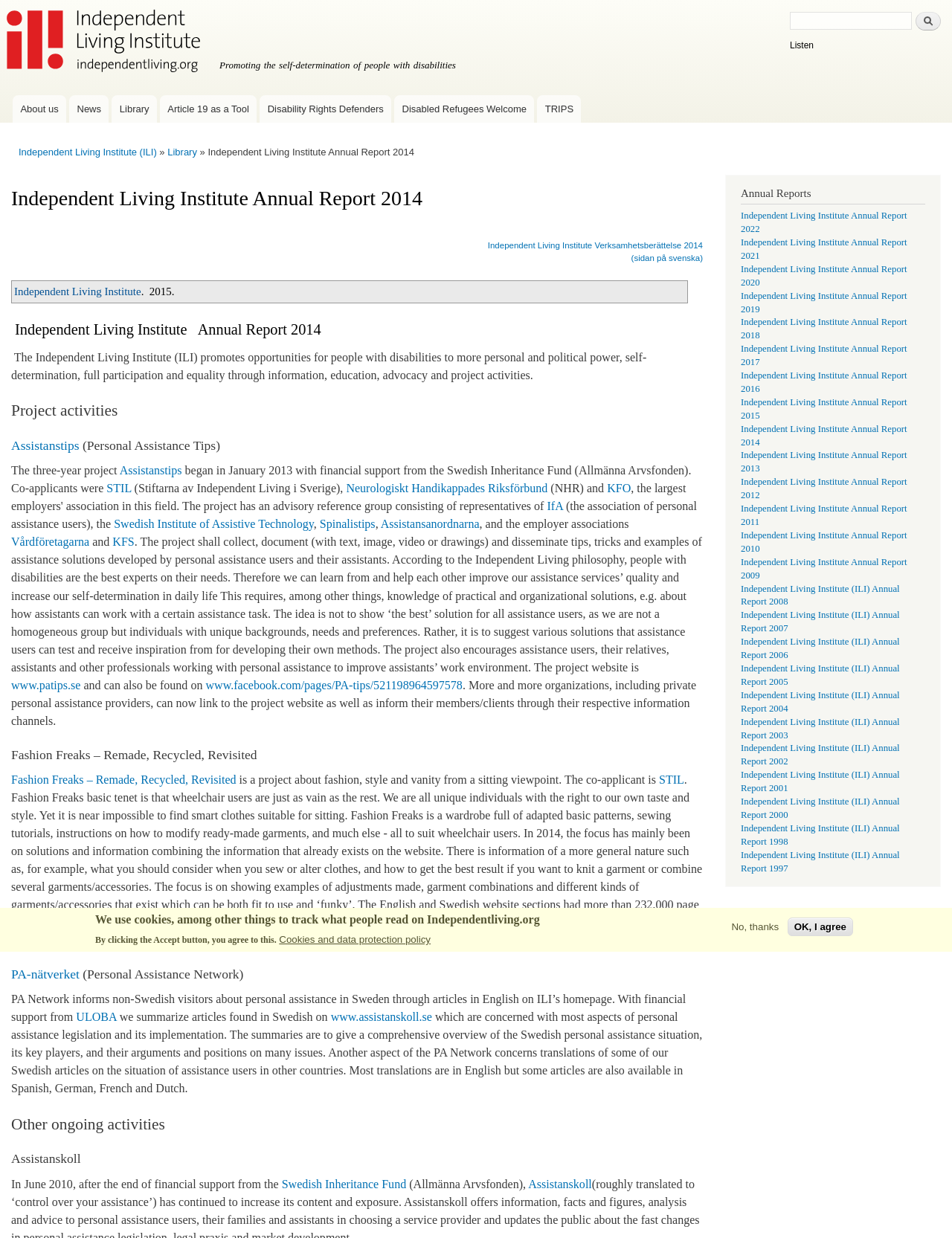Please use the details from the image to answer the following question comprehensively:
What is the focus of the 'Fashion Freaks' project?

I found the answer by reading the section about 'Fashion Freaks' under the 'Project activities' heading. It says that the project is about fashion, style, and vanity from a sitting viewpoint, and aims to provide adapted basic patterns, sewing tutorials, and instructions on how to modify ready-made garments for wheelchair users.